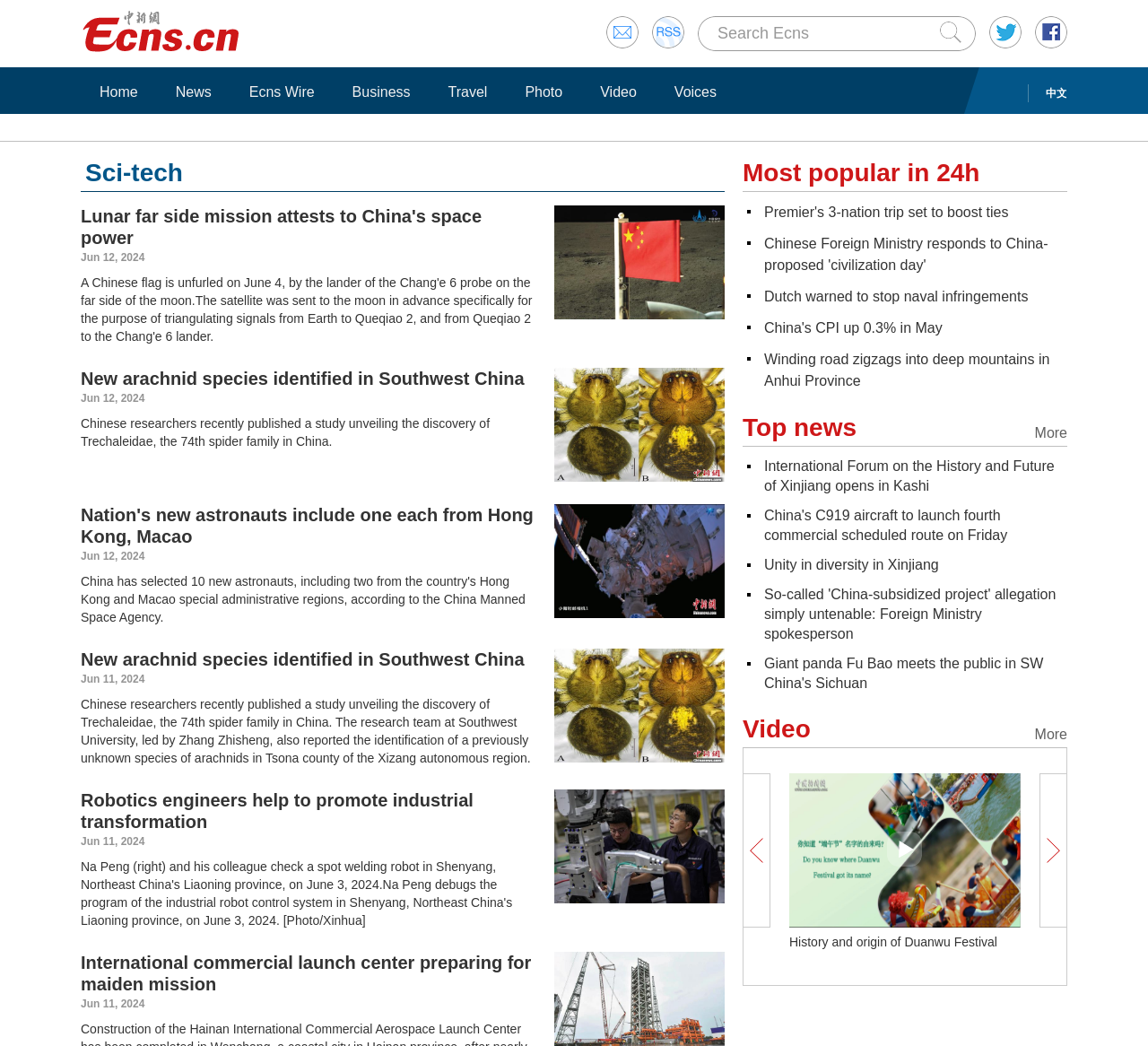Identify the bounding box of the HTML element described as: "Ecns Wire".

[0.208, 0.079, 0.283, 0.097]